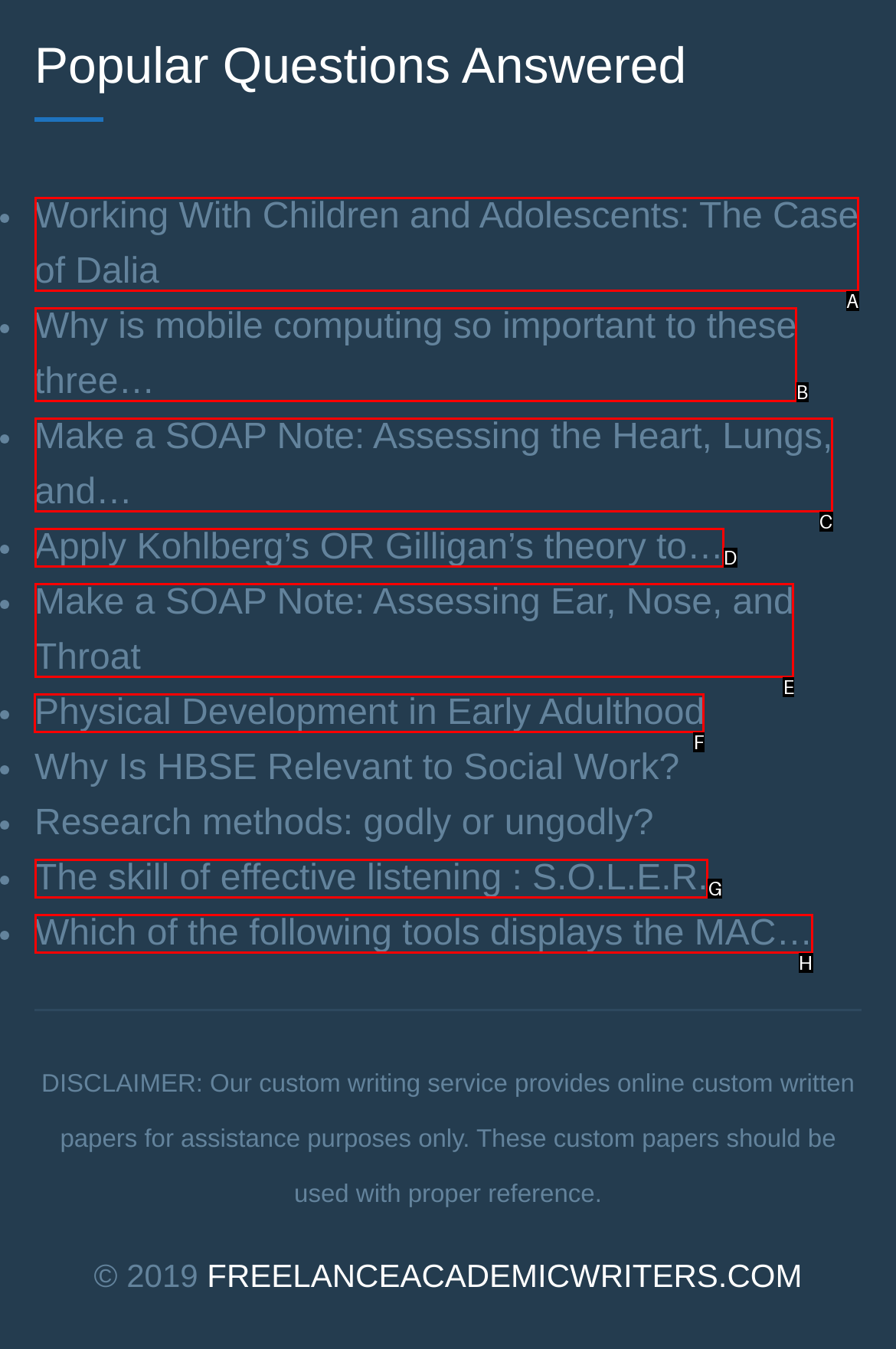Tell me which one HTML element I should click to complete the following instruction: Explore the topic of physical development in early adulthood
Answer with the option's letter from the given choices directly.

F